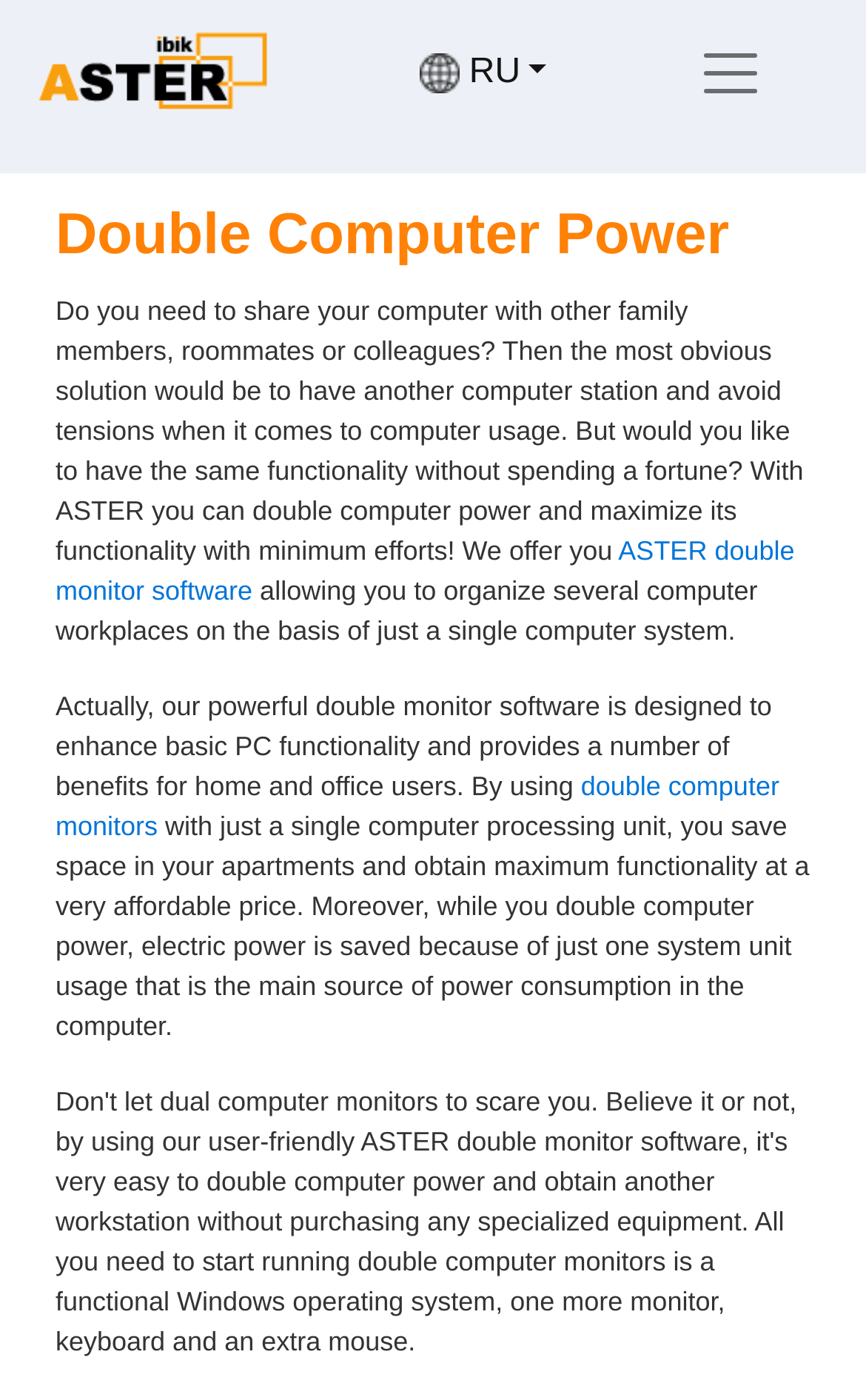How many computer systems are required to use ASTER?
From the screenshot, supply a one-word or short-phrase answer.

One